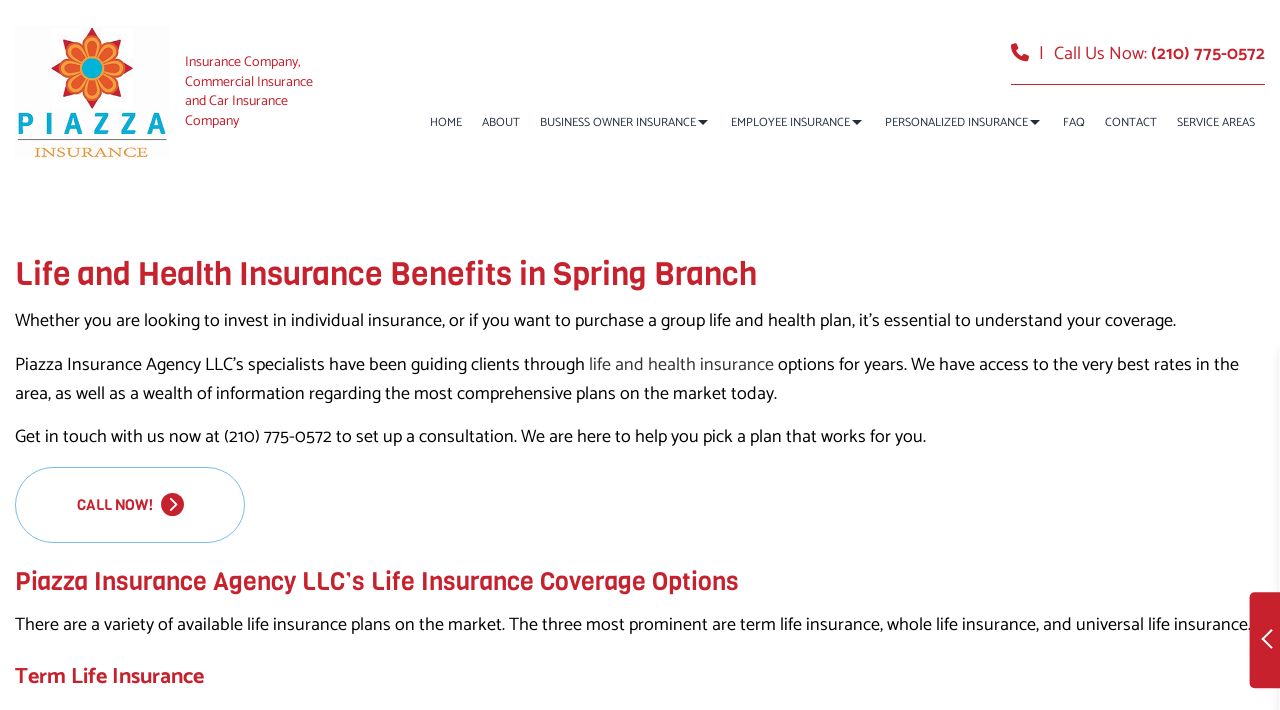Give a one-word or short phrase answer to the question: 
What types of insurance plans are mentioned on the webpage?

Term life, whole life, and universal life insurance